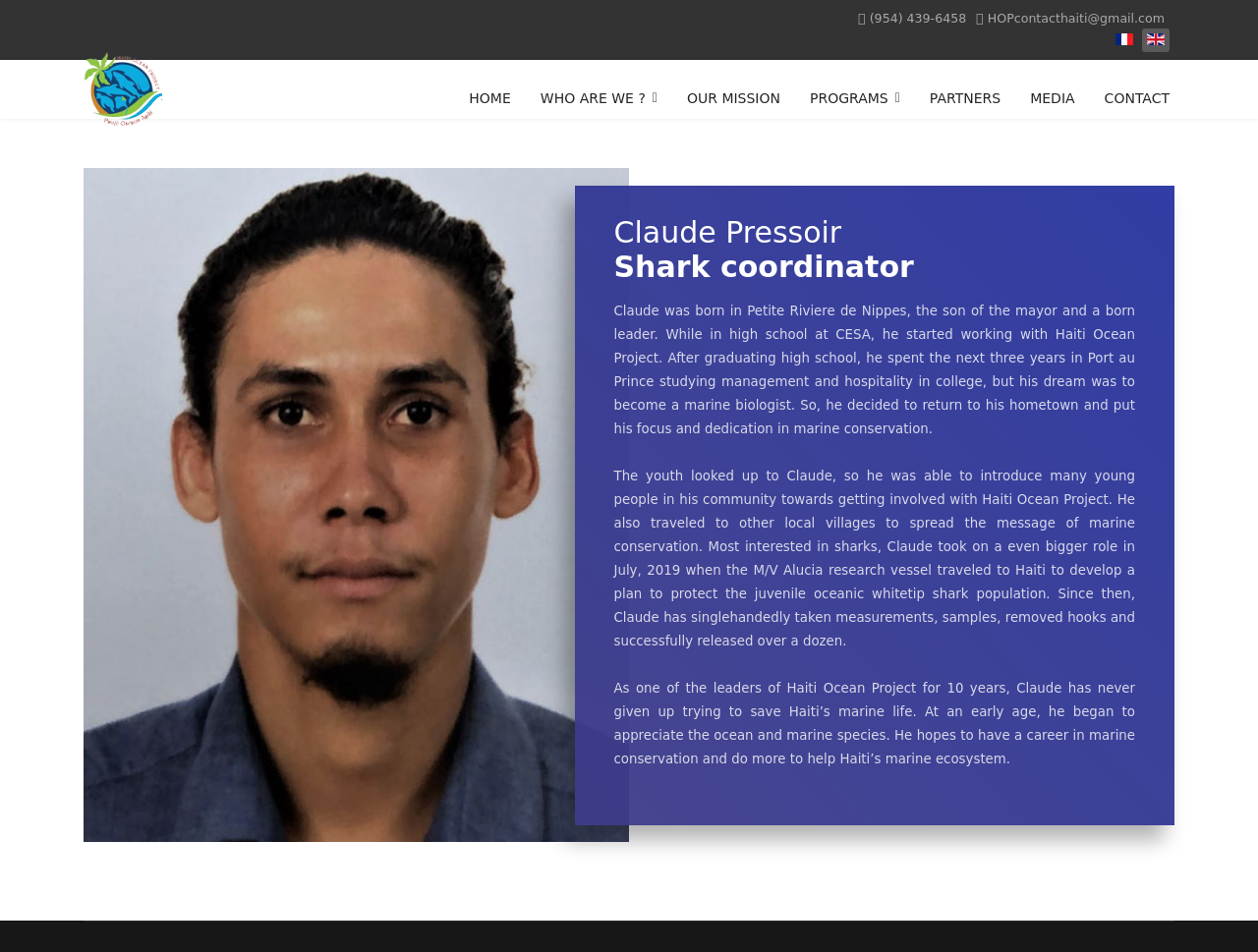Identify the bounding box coordinates of the section to be clicked to complete the task described by the following instruction: "Learn about Haïti Ocean Project". The coordinates should be four float numbers between 0 and 1, formatted as [left, top, right, bottom].

[0.066, 0.053, 0.129, 0.135]